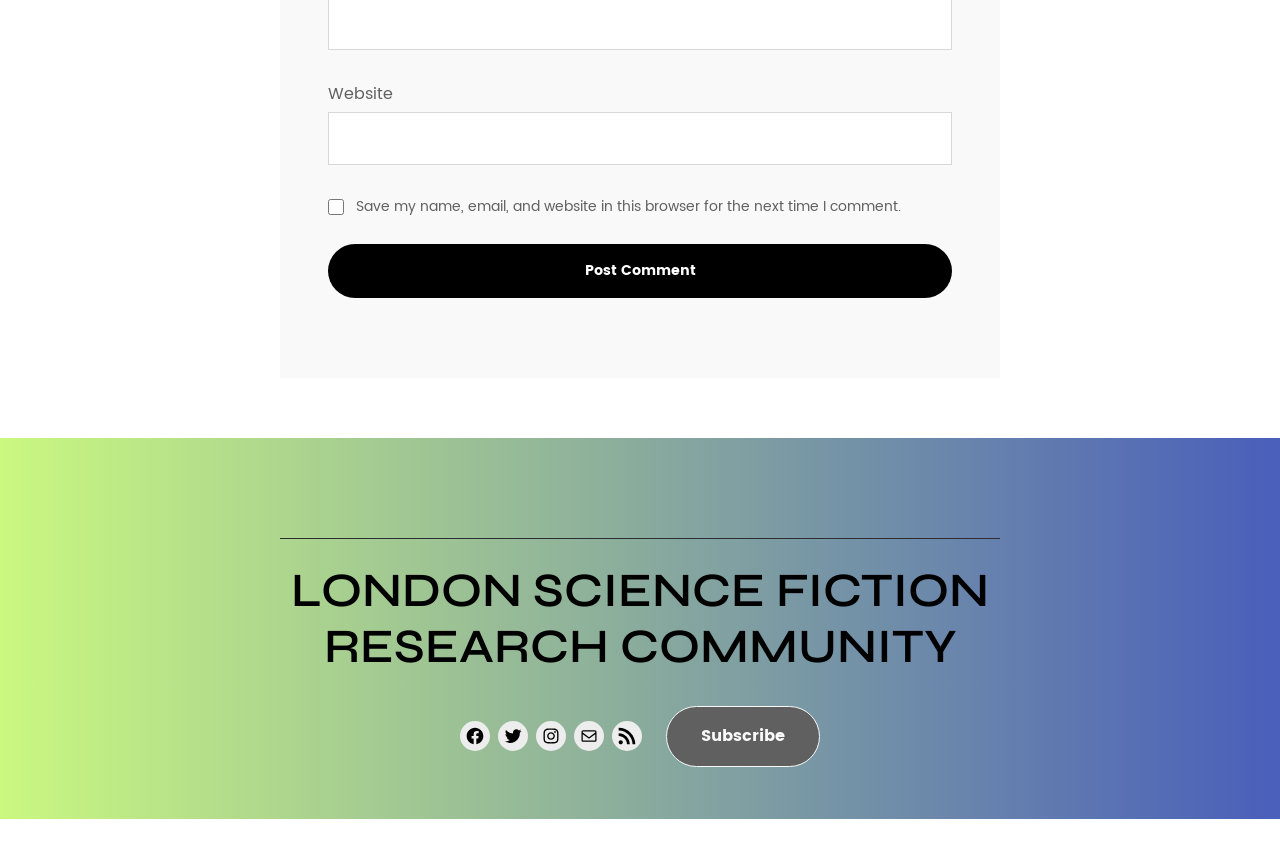Provide the bounding box coordinates of the HTML element described by the text: "RSS Feed". The coordinates should be in the format [left, top, right, bottom] with values between 0 and 1.

[0.478, 0.854, 0.502, 0.89]